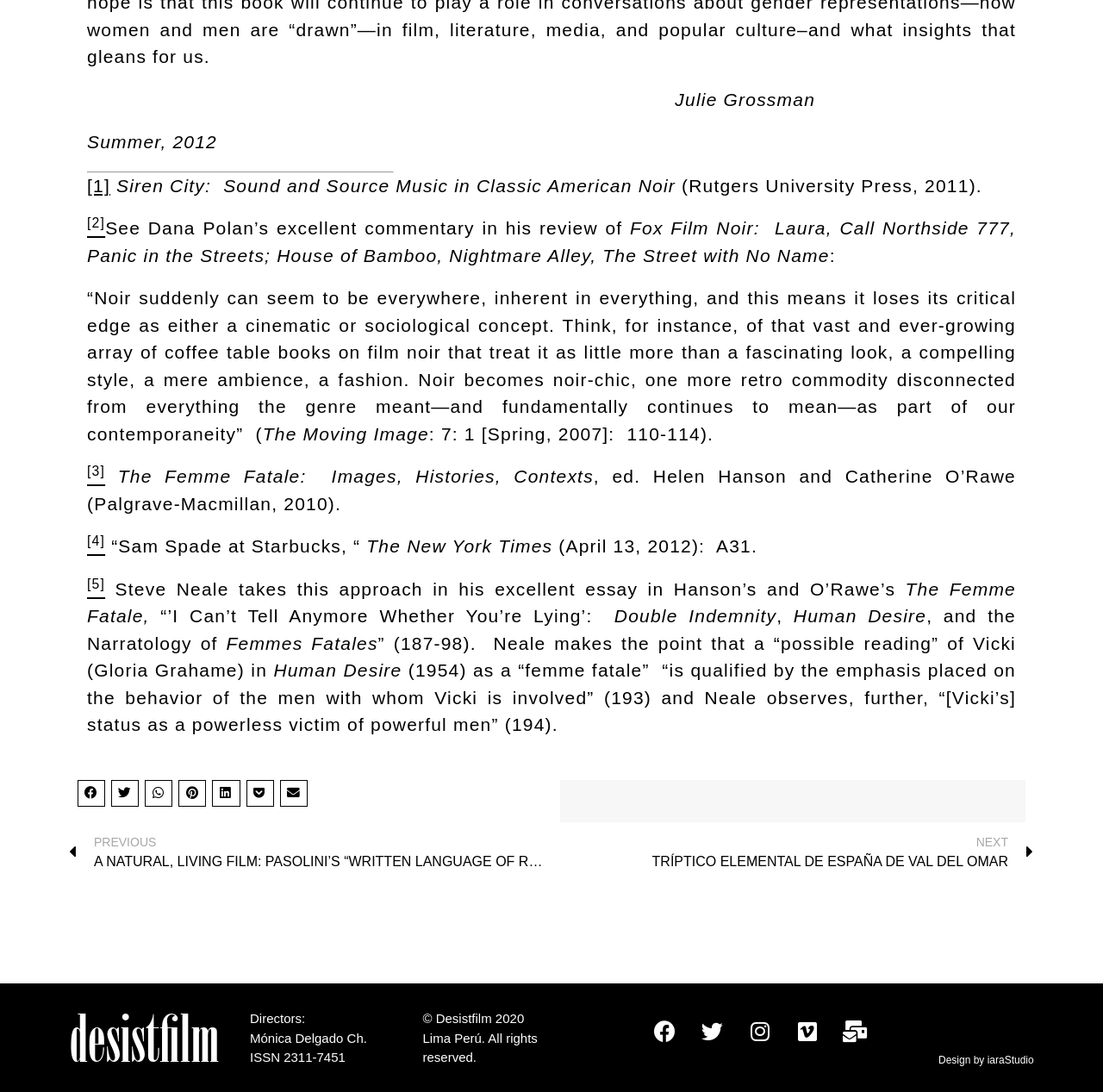What is the author's name?
We need a detailed and exhaustive answer to the question. Please elaborate.

The author's name is mentioned in the second StaticText element, which has a bounding box of [0.612, 0.082, 0.739, 0.1]. The text content of this element is 'Julie Grossman'.